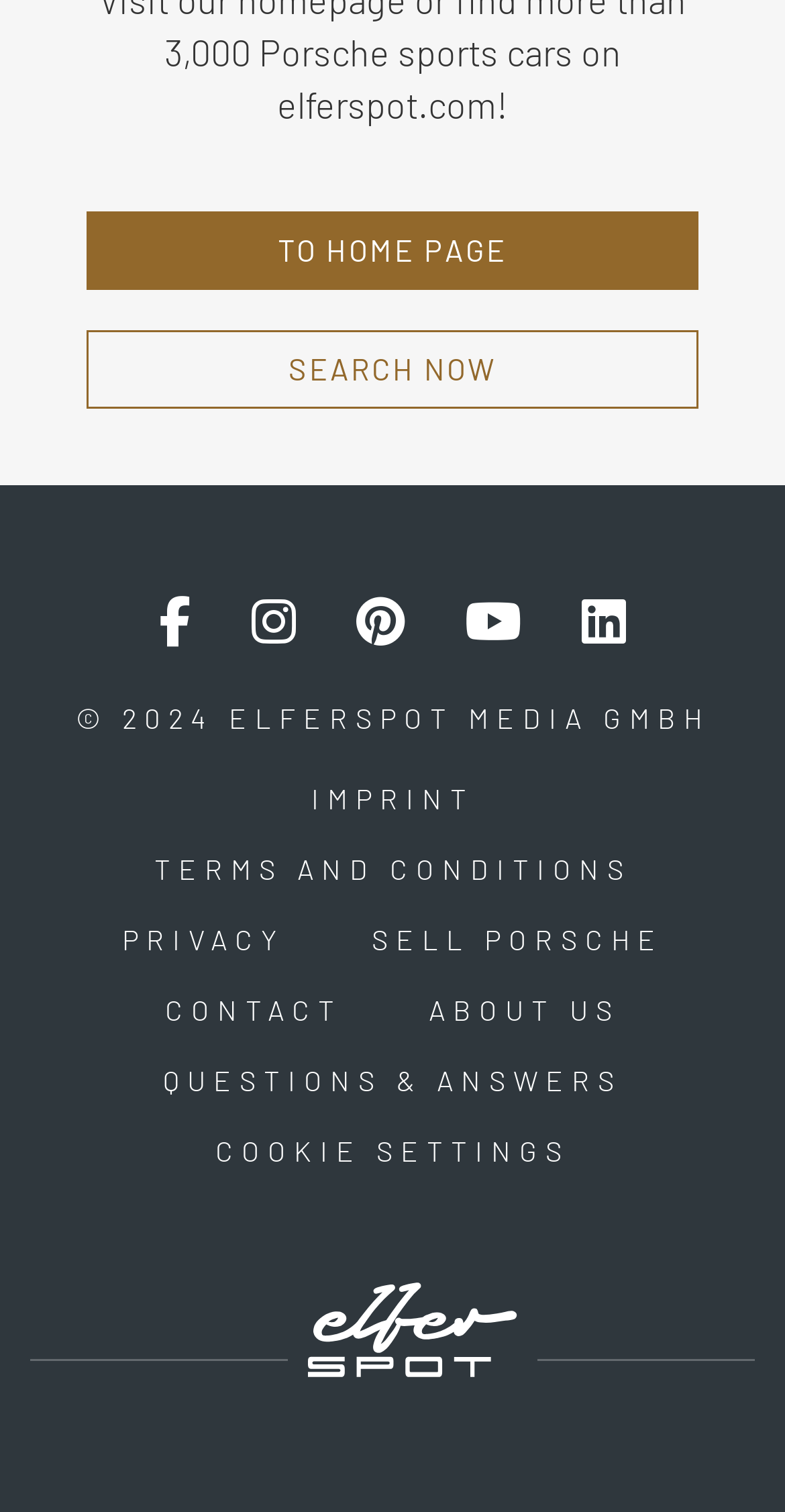Using the given description, provide the bounding box coordinates formatted as (top-left x, top-left y, bottom-right x, bottom-right y), with all values being floating point numbers between 0 and 1. Description: Imprint

[0.345, 0.503, 0.655, 0.553]